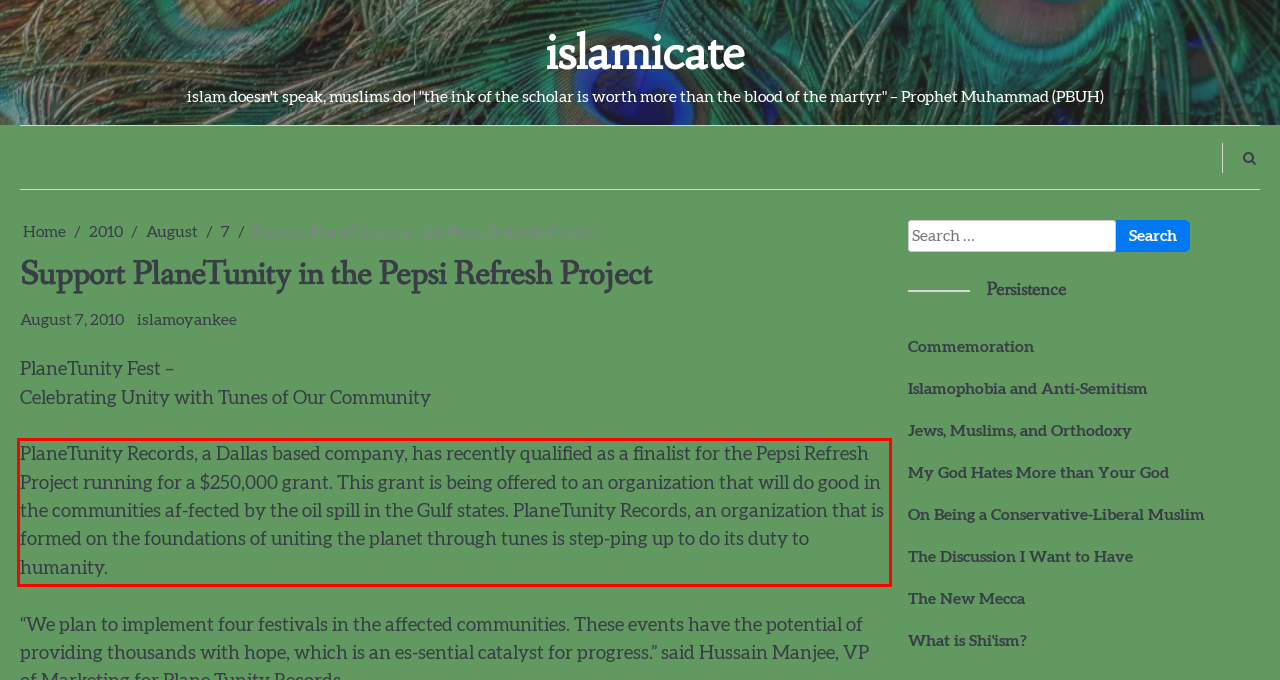Using the provided webpage screenshot, identify and read the text within the red rectangle bounding box.

PlaneTunity Records, a Dallas based company, has recently qualified as a finalist for the Pepsi Refresh Project running for a $250,000 grant. This grant is being offered to an organization that will do good in the communities af-fected by the oil spill in the Gulf states. PlaneTunity Records, an organization that is formed on the foundations of uniting the planet through tunes is step-ping up to do its duty to humanity.